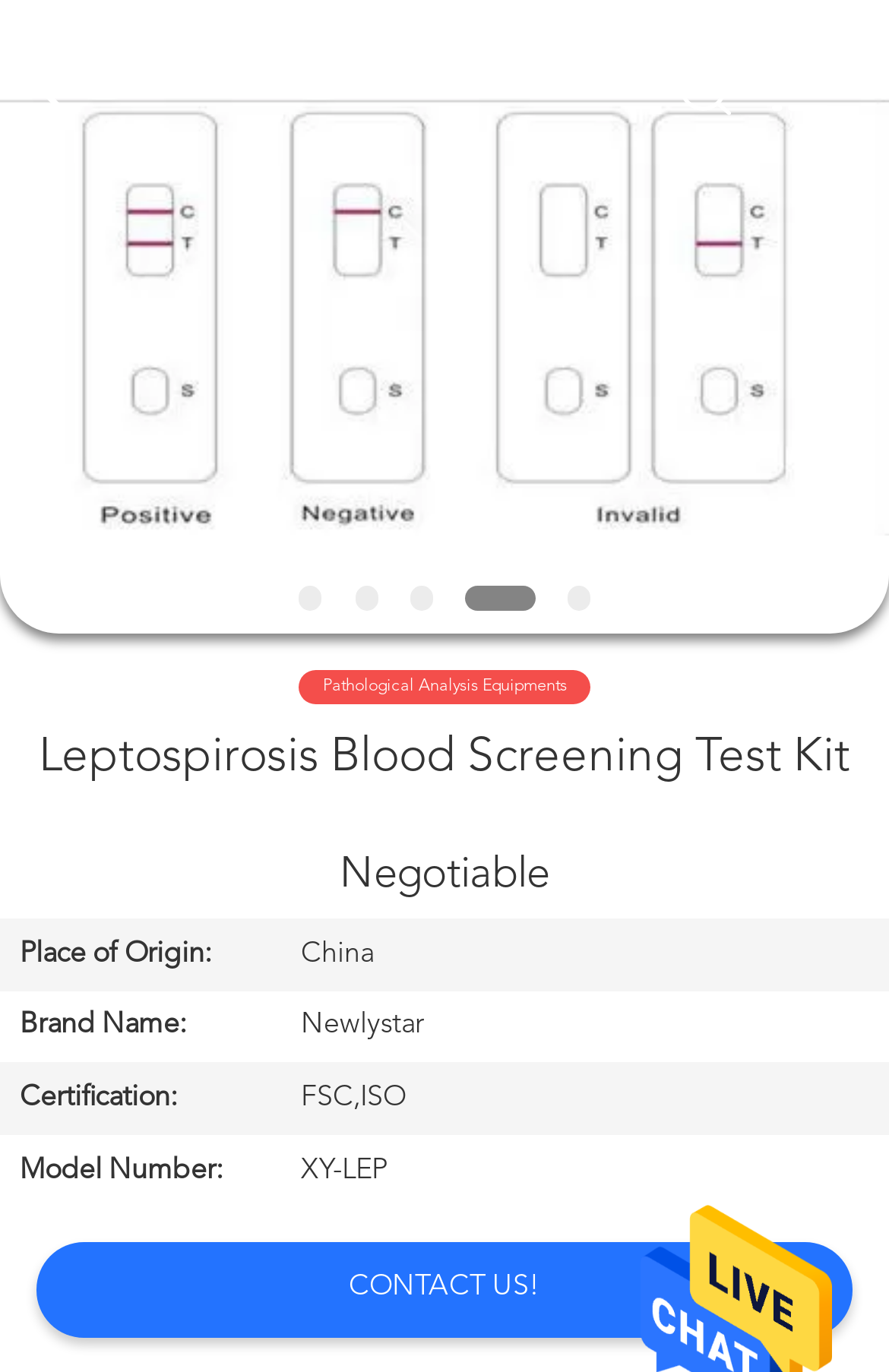Find the bounding box coordinates for the area that must be clicked to perform this action: "Go to the home page".

[0.0, 0.133, 0.195, 0.174]